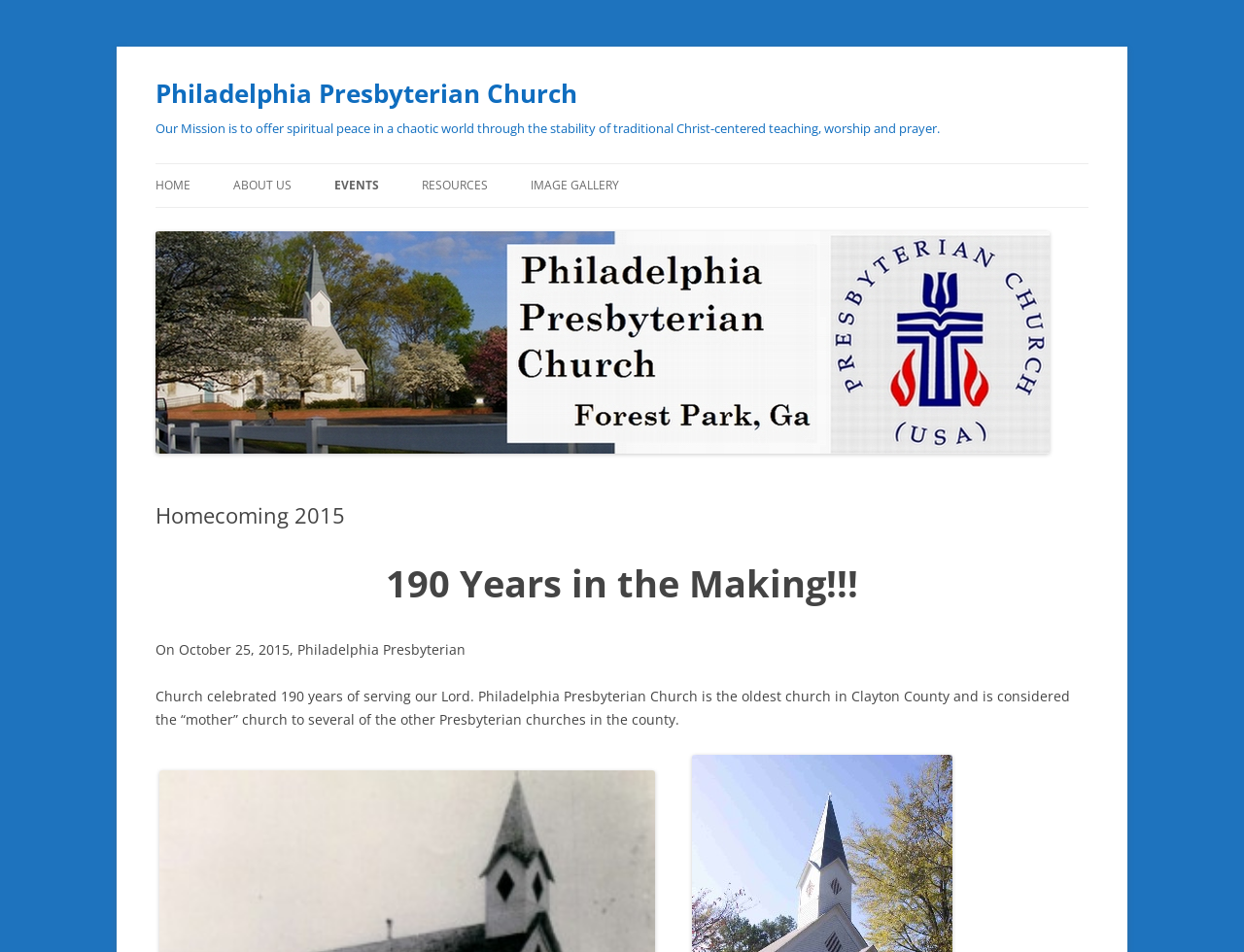Identify the bounding box coordinates of the specific part of the webpage to click to complete this instruction: "Read the ABOUT US page".

[0.188, 0.172, 0.234, 0.218]